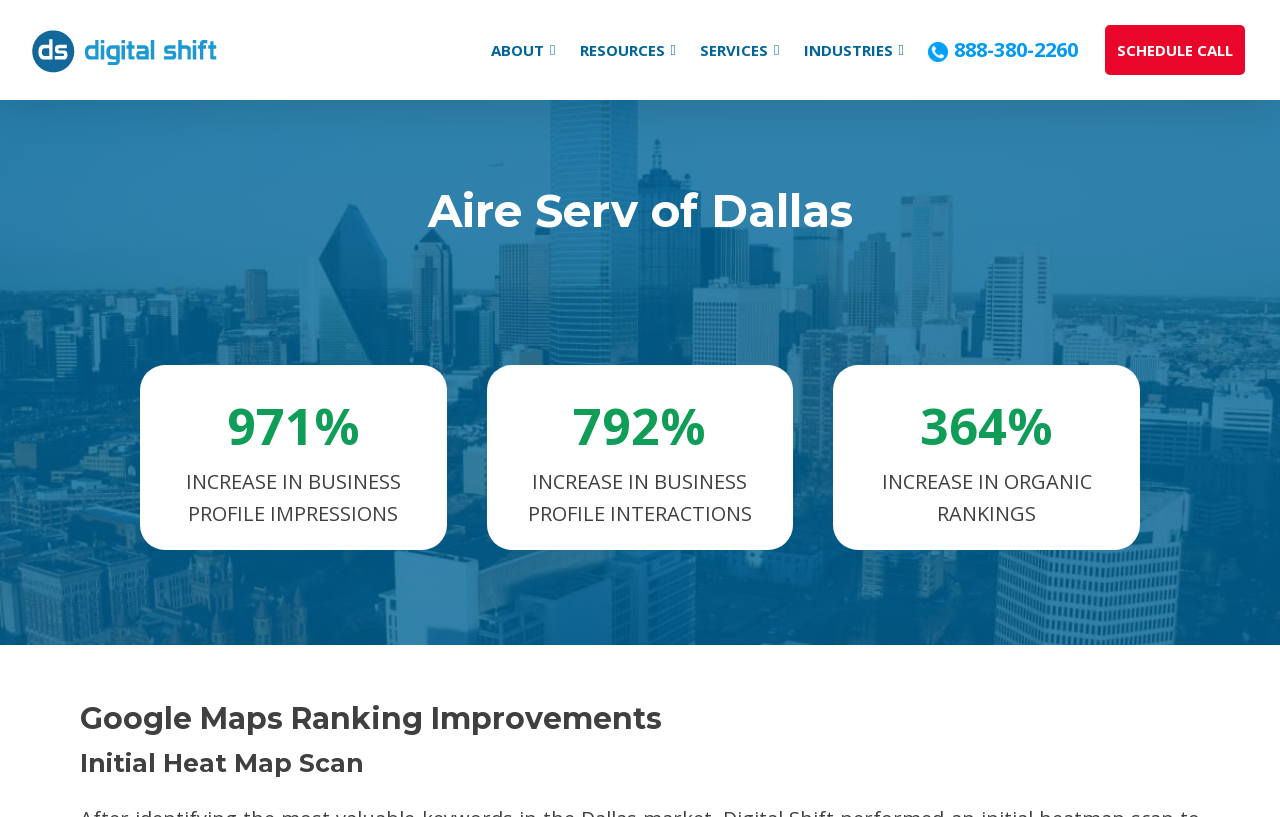Locate the bounding box of the UI element defined by this description: "Schedule Call". The coordinates should be given as four float numbers between 0 and 1, formatted as [left, top, right, bottom].

[0.863, 0.031, 0.973, 0.092]